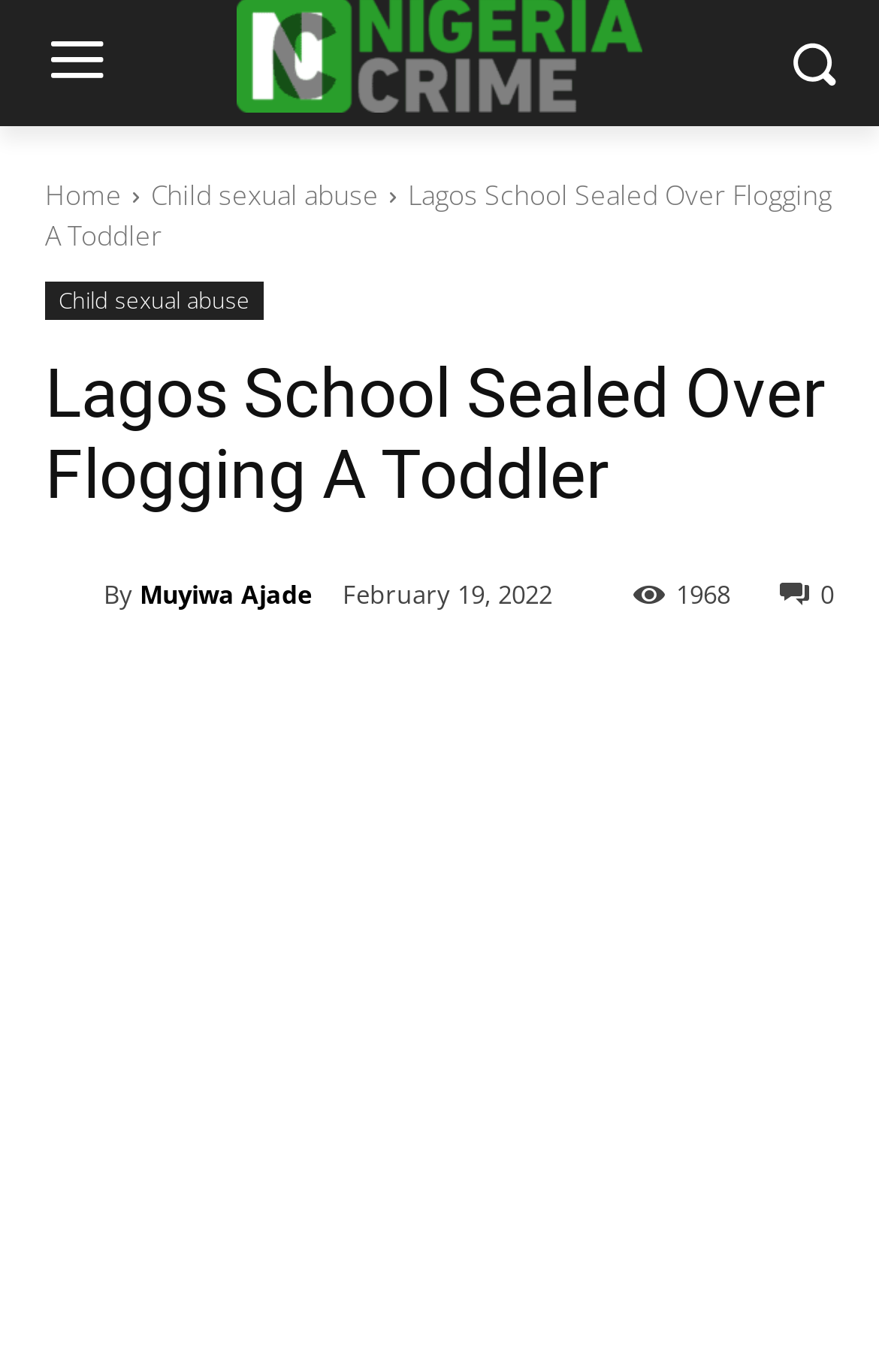Locate the primary headline on the webpage and provide its text.

Lagos School Sealed Over Flogging A Toddler